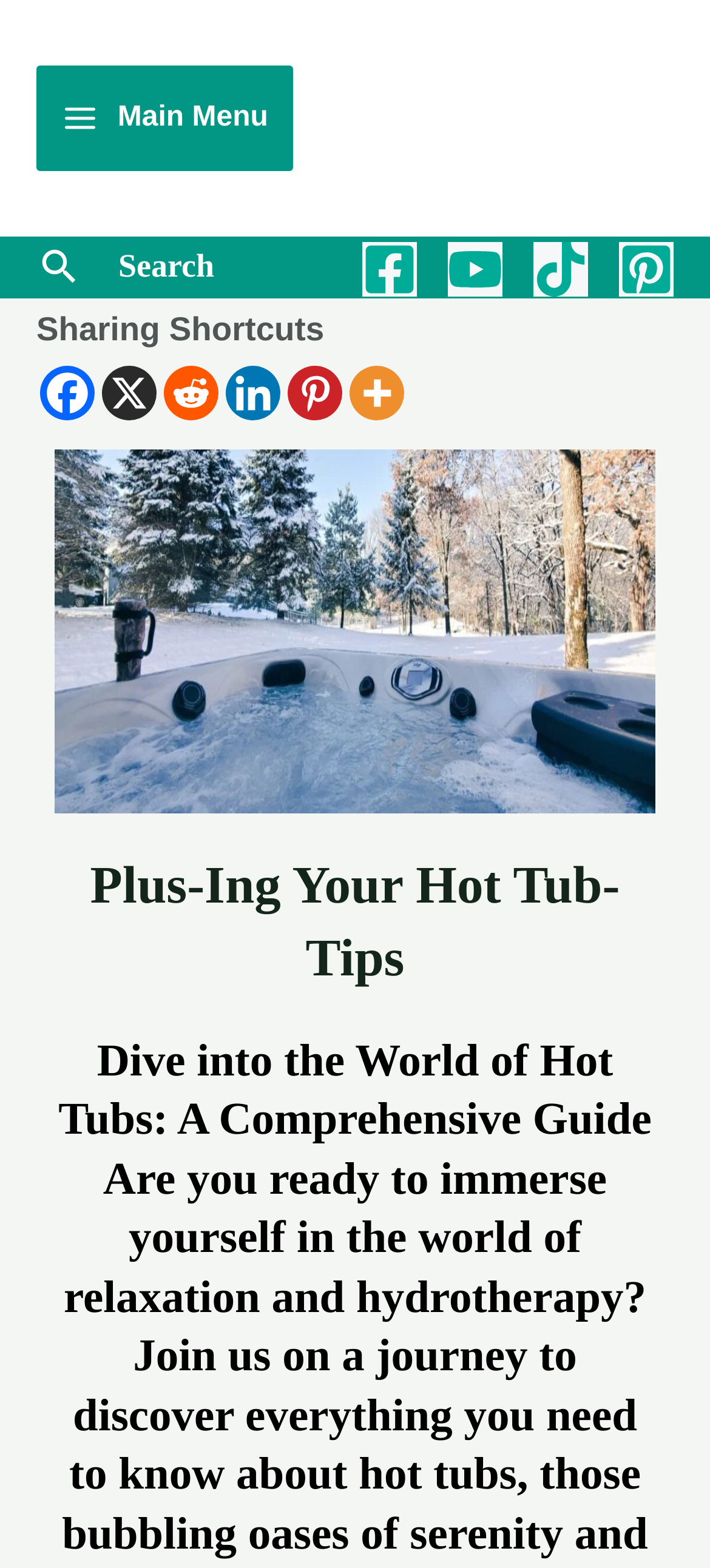Create a detailed summary of all the visual and textual information on the webpage.

The webpage is about hot tubbing tips and appears to be a blog or informational website. At the top left, there is a main menu button with an accompanying image. Next to it, there is a search icon link. On the same level, there is a header widget with a search heading. 

To the right of the main menu button, there are social media links, including Facebook, YouTube, TikTok, and Pinterest, each accompanied by an image. These links are positioned horizontally, with Facebook being the leftmost and Pinterest being the rightmost.

Below the search icon link, there is a section labeled "Sharing Shortcuts" with links to various social media platforms, including Facebook, Reddit, Linkedin, Pinterest, and More. The More link has an accompanying image.

The main content of the webpage is an image with the title "Hot Tubbing Tips" and a heading that reads "Plus-Ing Your Hot Tub-Tips". The image takes up most of the width of the page, and the heading is positioned below it.